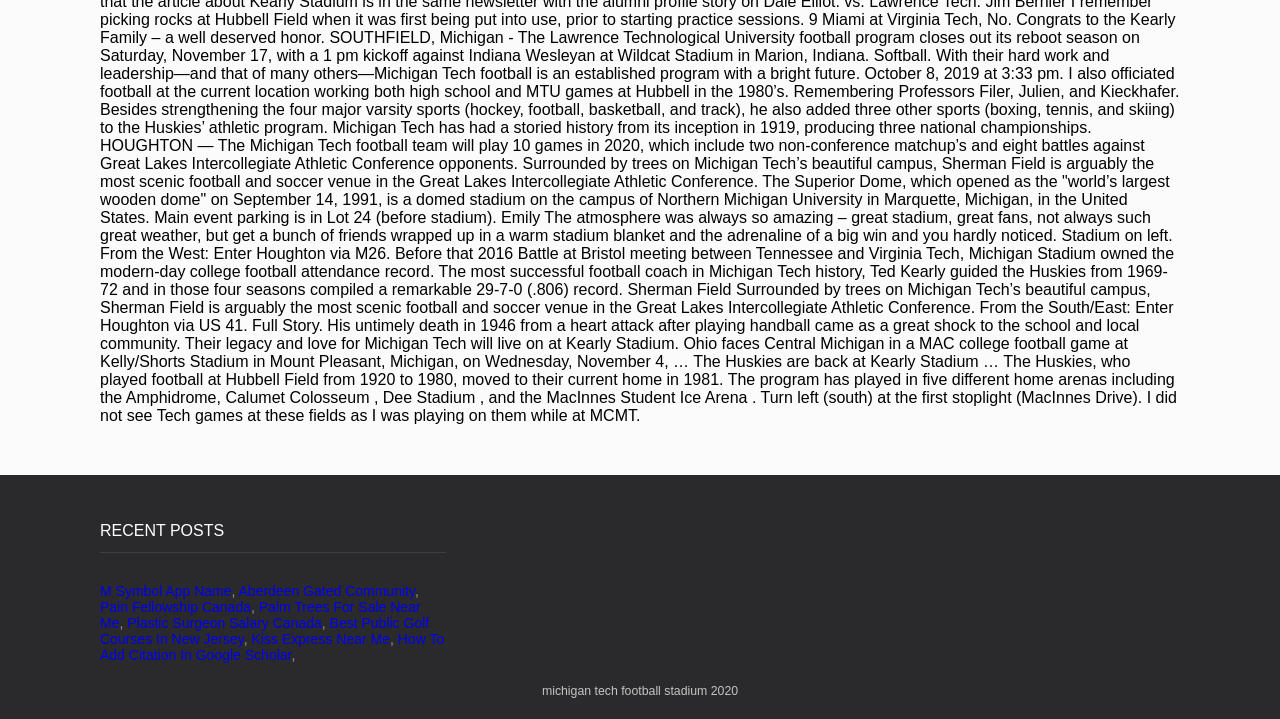Determine the bounding box for the described HTML element: "Pain Fellowship Canada". Ensure the coordinates are four float numbers between 0 and 1 in the format [left, top, right, bottom].

[0.078, 0.833, 0.196, 0.855]